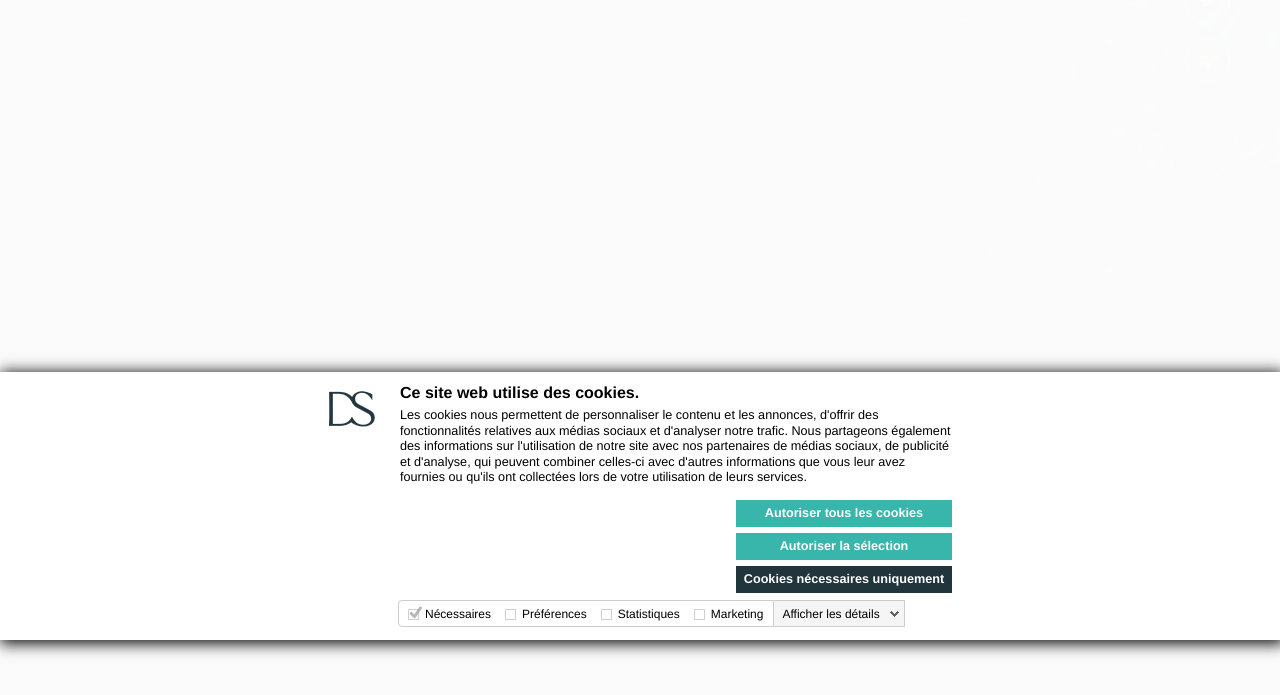Identify the bounding box coordinates for the UI element described by the following text: "Offices". Provide the coordinates as four float numbers between 0 and 1, in the format [left, top, right, bottom].

[0.391, 0.019, 0.69, 0.091]